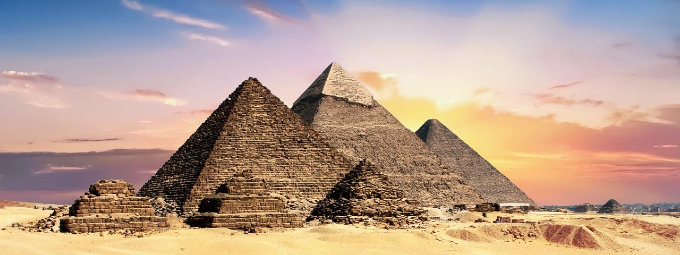What is the backdrop of the pyramids?
Based on the visual content, answer with a single word or a brief phrase.

Glowing sunset